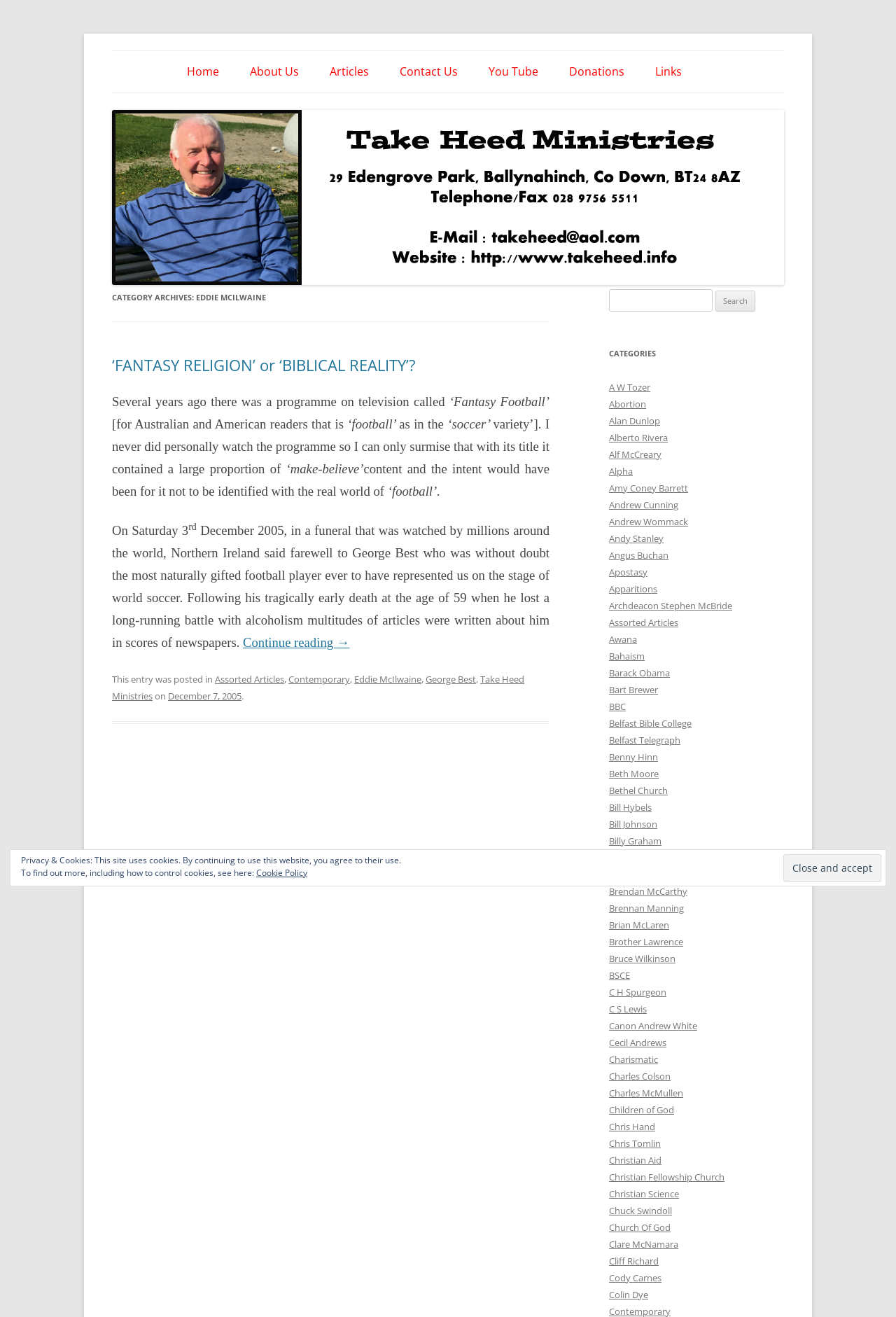Identify and provide the main heading of the webpage.

Take Heed Ministries